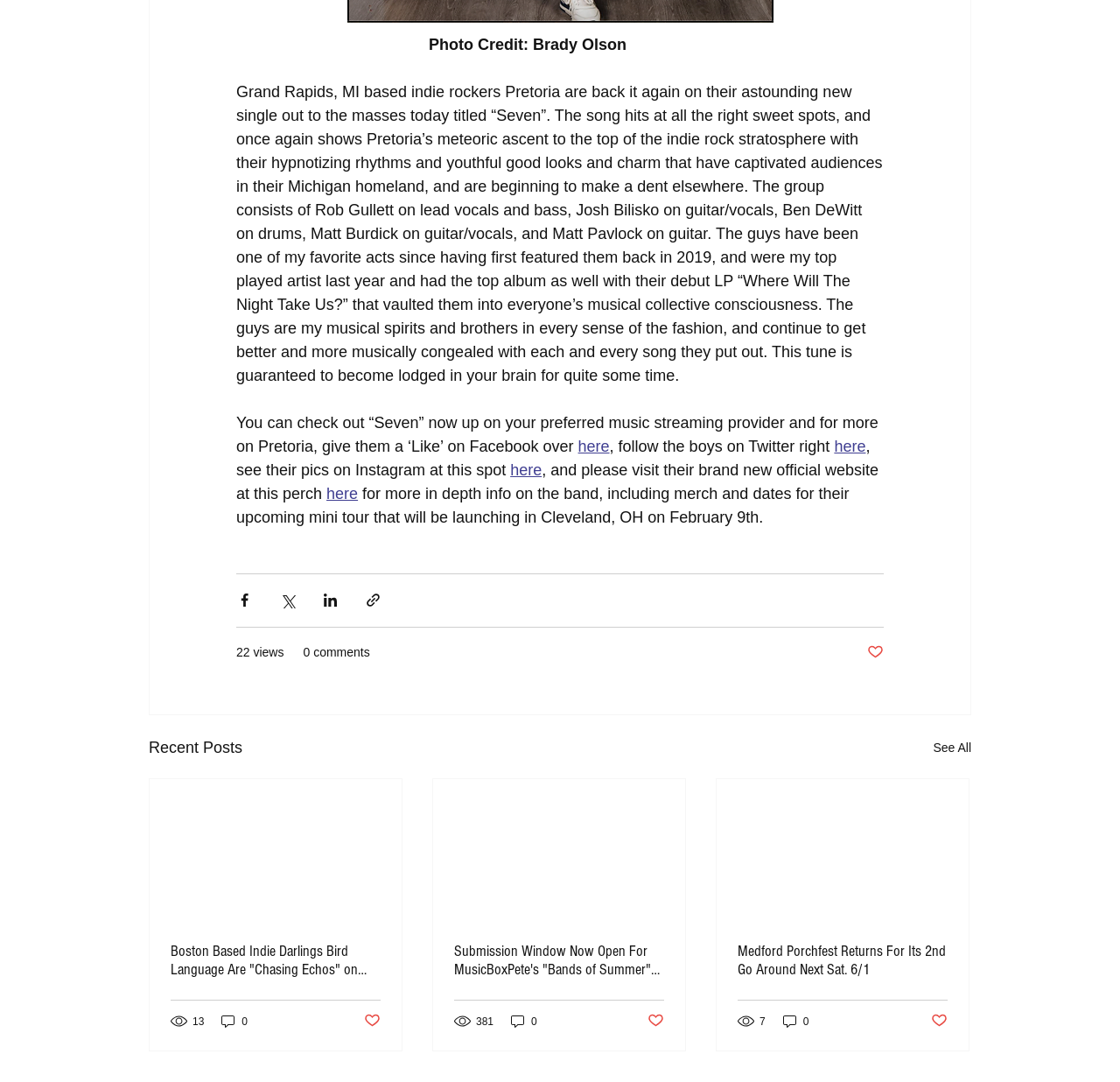Determine the bounding box coordinates for the region that must be clicked to execute the following instruction: "Follow Pretoria on Twitter".

[0.745, 0.404, 0.773, 0.421]